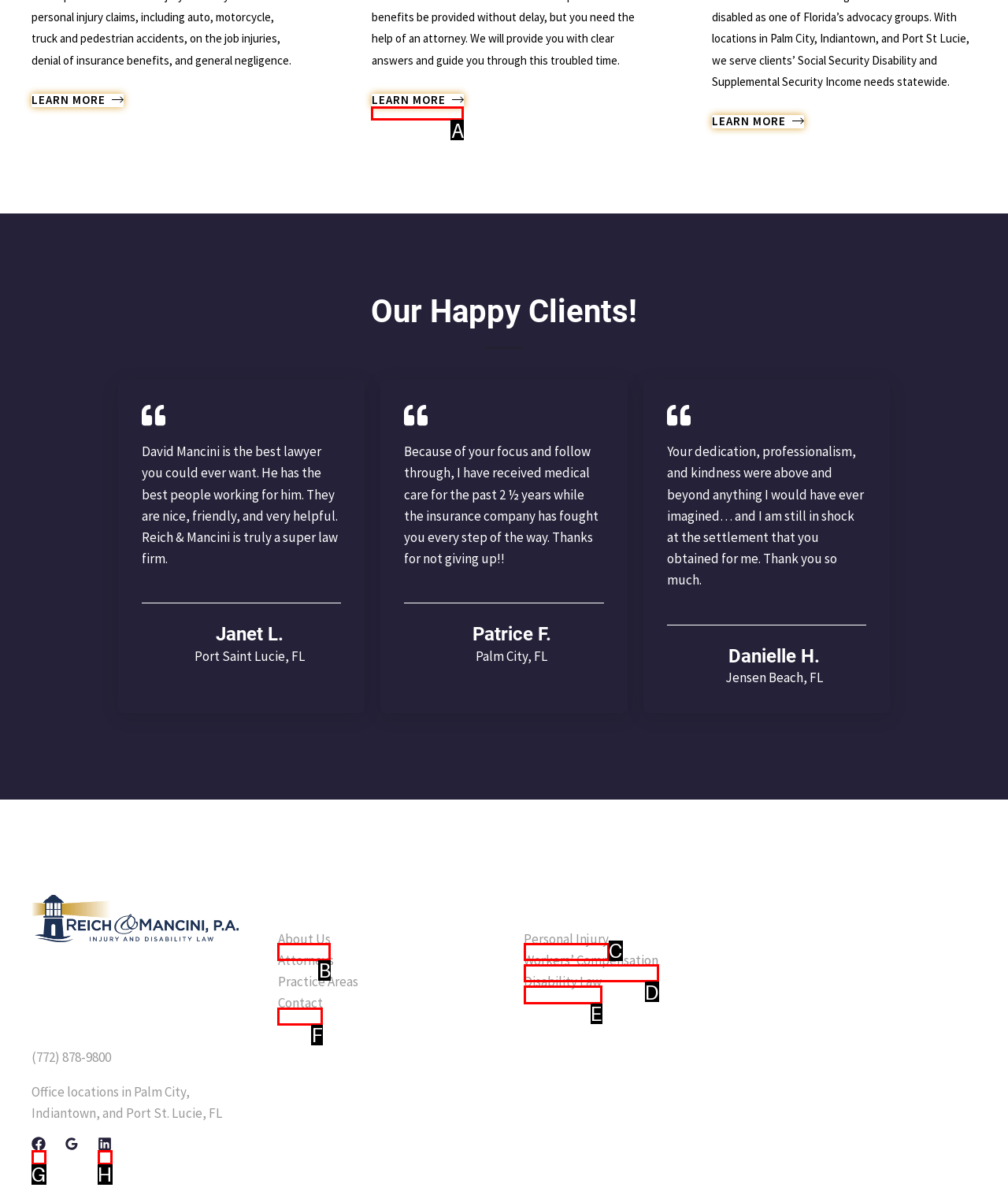Which option should be clicked to complete this task: Learn about practice areas in disability law
Reply with the letter of the correct choice from the given choices.

E